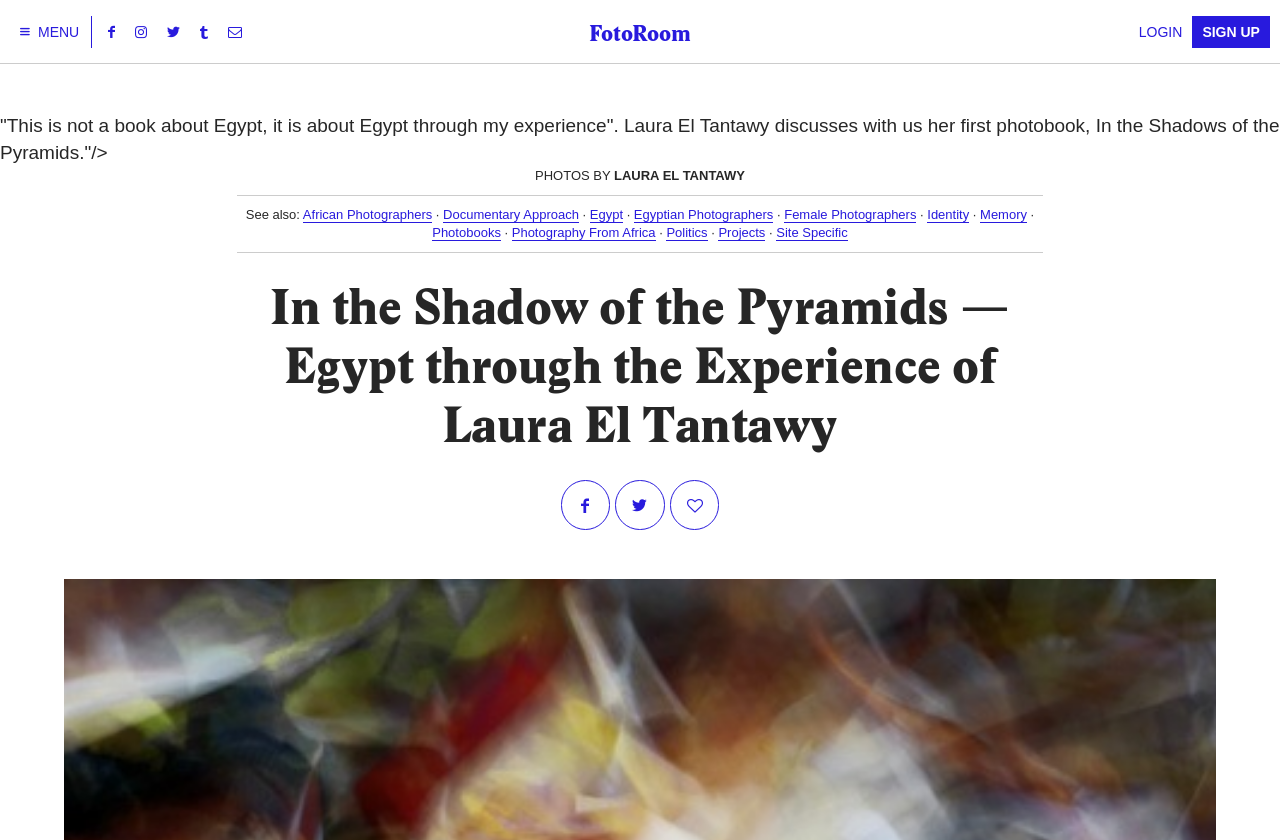Locate the bounding box coordinates of the element's region that should be clicked to carry out the following instruction: "Sign up for an account". The coordinates need to be four float numbers between 0 and 1, i.e., [left, top, right, bottom].

[0.932, 0.019, 0.992, 0.057]